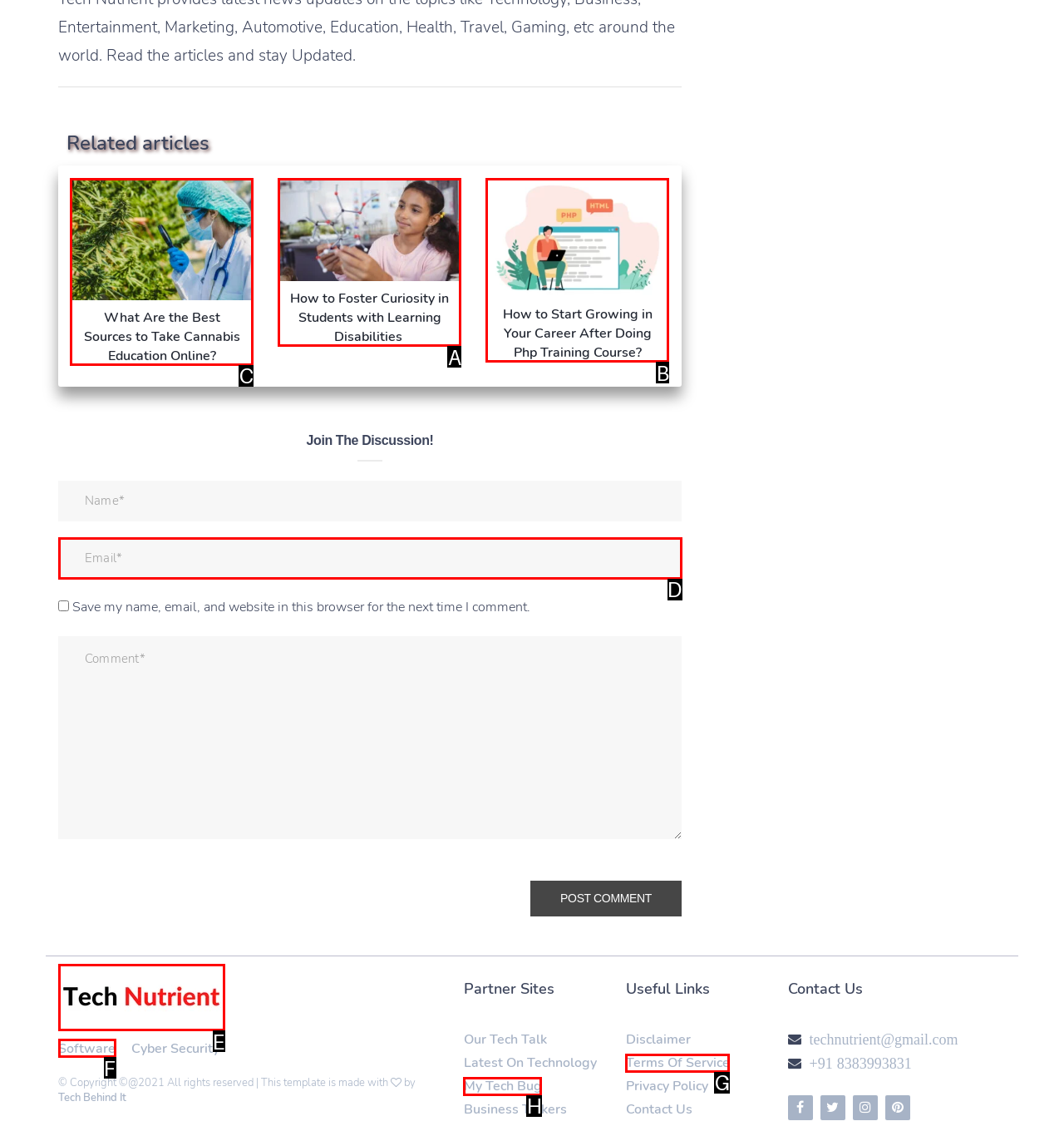For the instruction: Click on the 'What Are the Best Sources to Take Cannabis Education Online?' link, which HTML element should be clicked?
Respond with the letter of the appropriate option from the choices given.

C